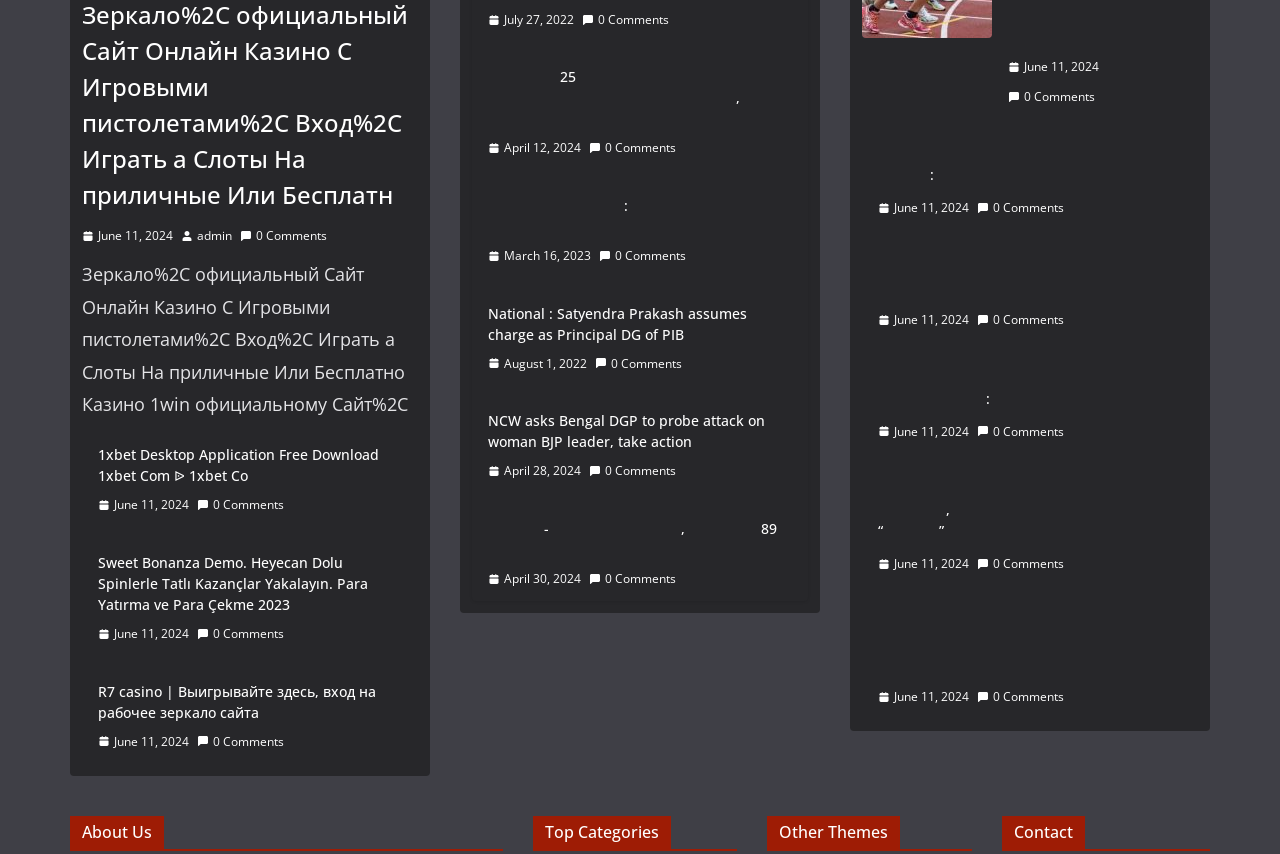Determine the bounding box for the UI element described here: "admin".

[0.154, 0.263, 0.181, 0.289]